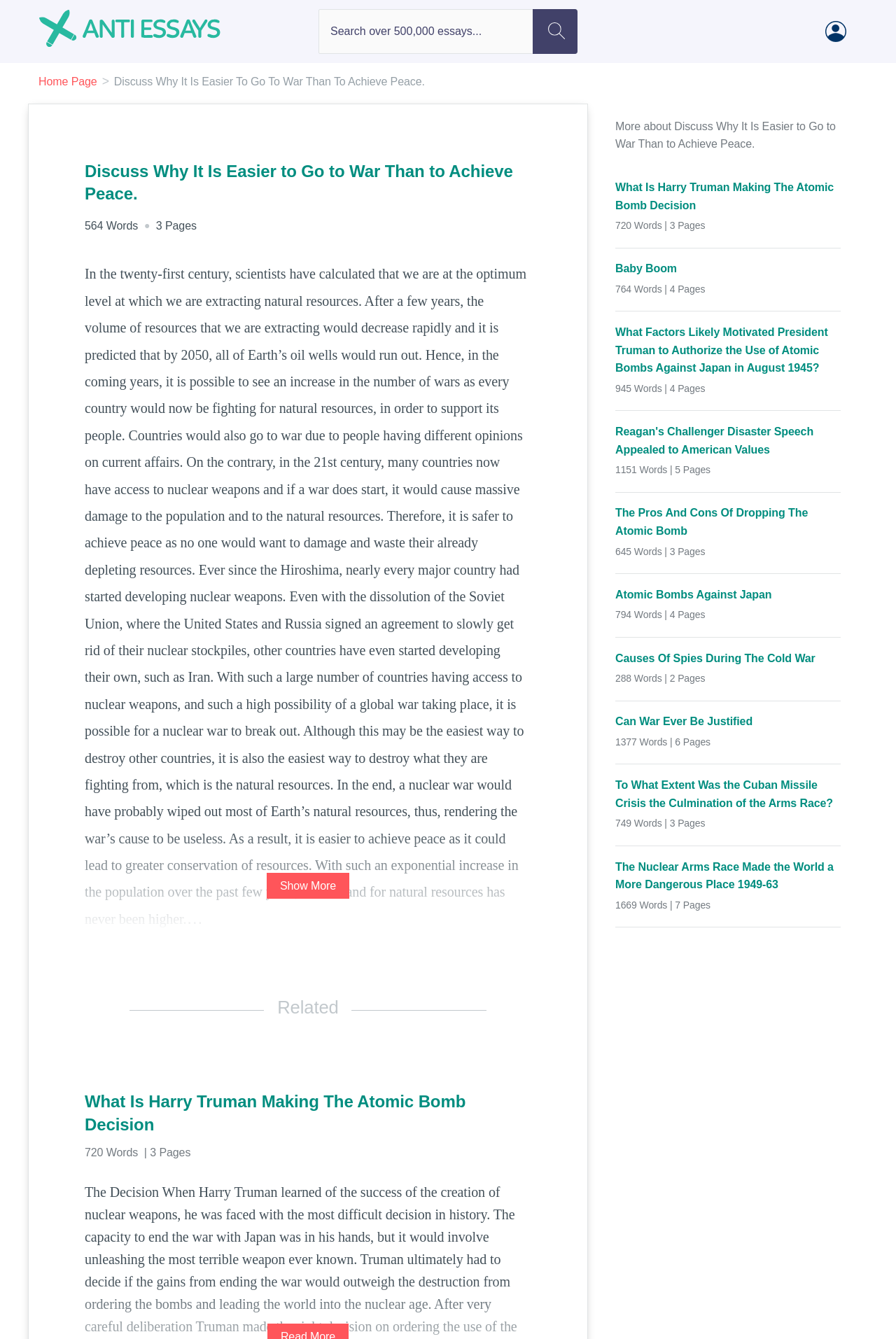Your task is to find and give the main heading text of the webpage.

Discuss Why It Is Easier to Go to War Than to Achieve Peace.